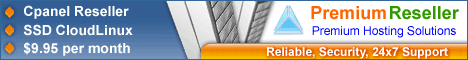What is the tagline of PremiumReseller?
Using the image, answer in one word or phrase.

Reliable, Security, 24x7 Support